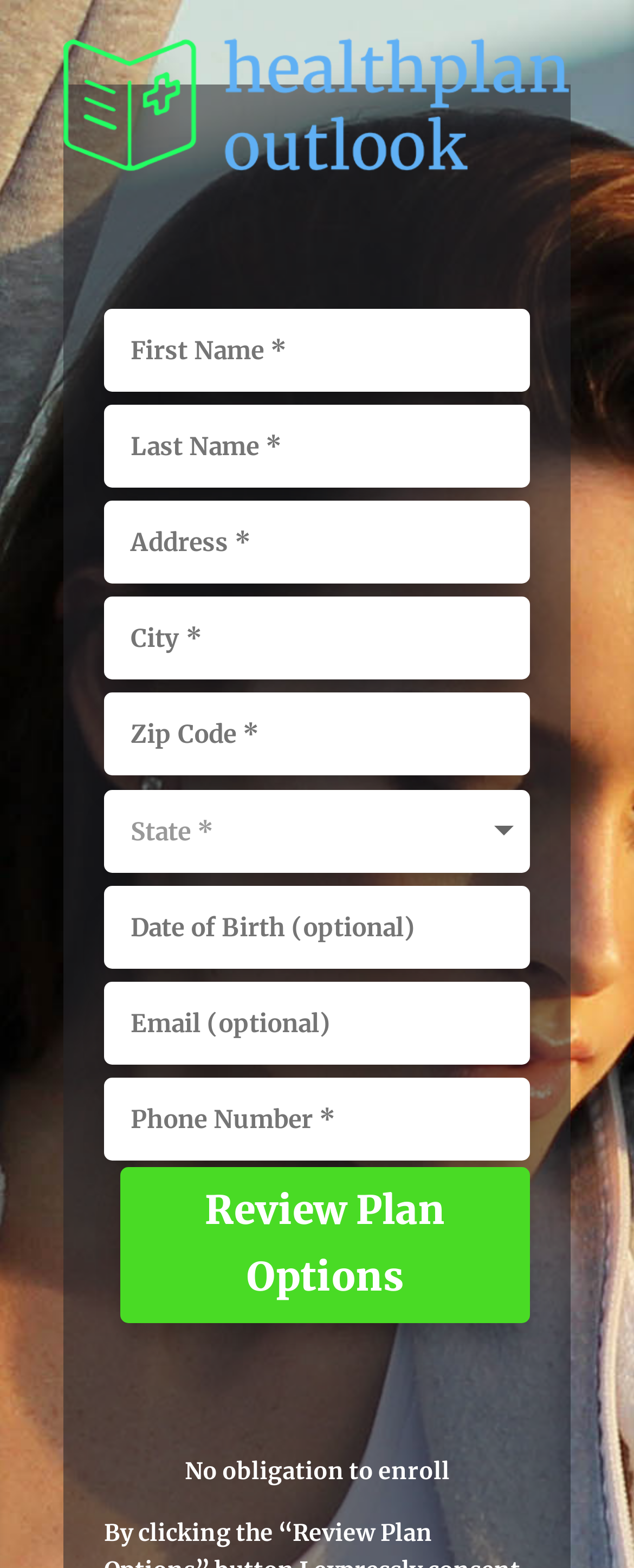Using the element description: "Review Plan Options", determine the bounding box coordinates. The coordinates should be in the format [left, top, right, bottom], with values between 0 and 1.

[0.19, 0.744, 0.836, 0.844]